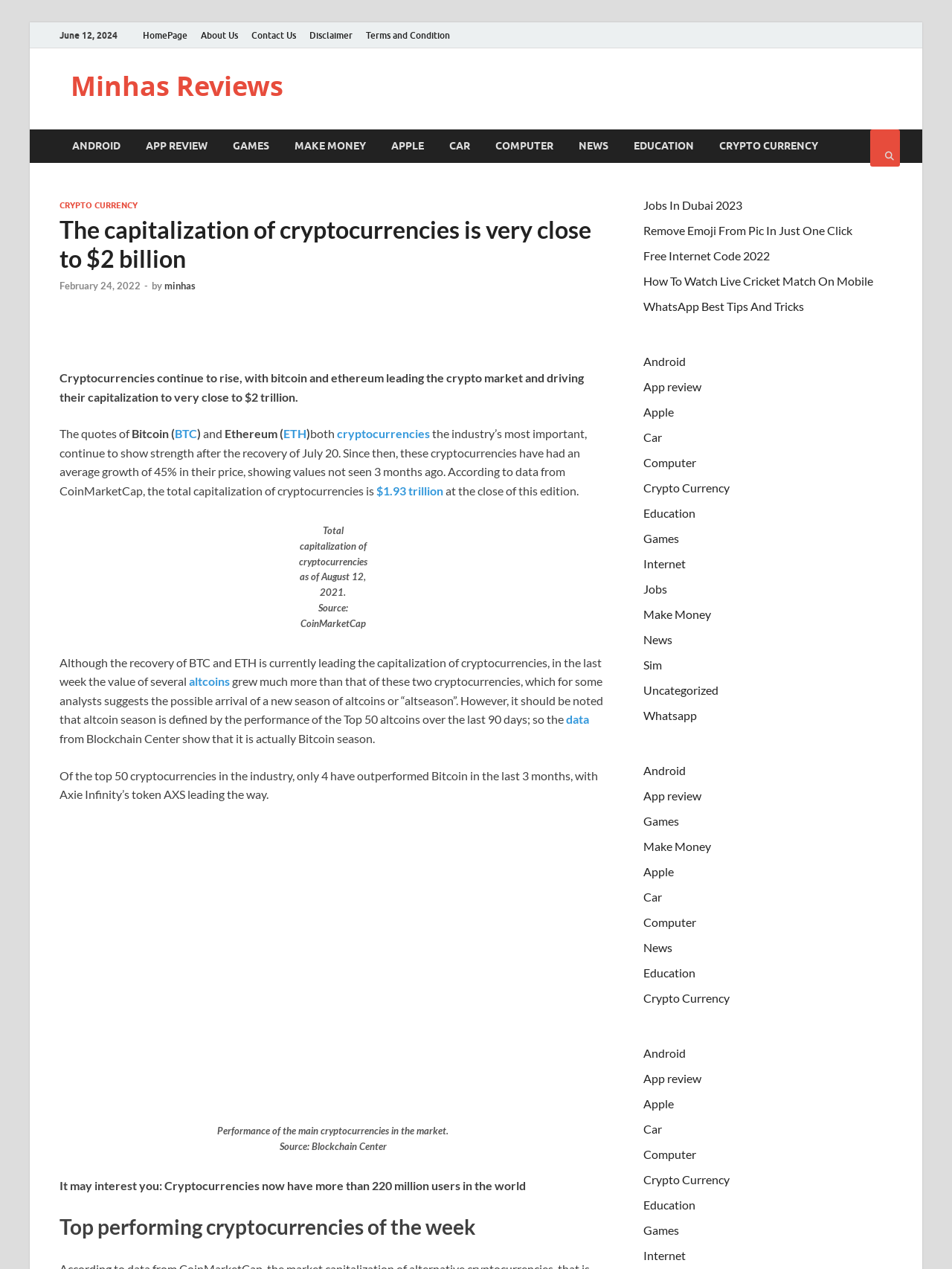Please answer the following query using a single word or phrase: 
What is the current capitalization of cryptocurrencies?

$1.93 trillion